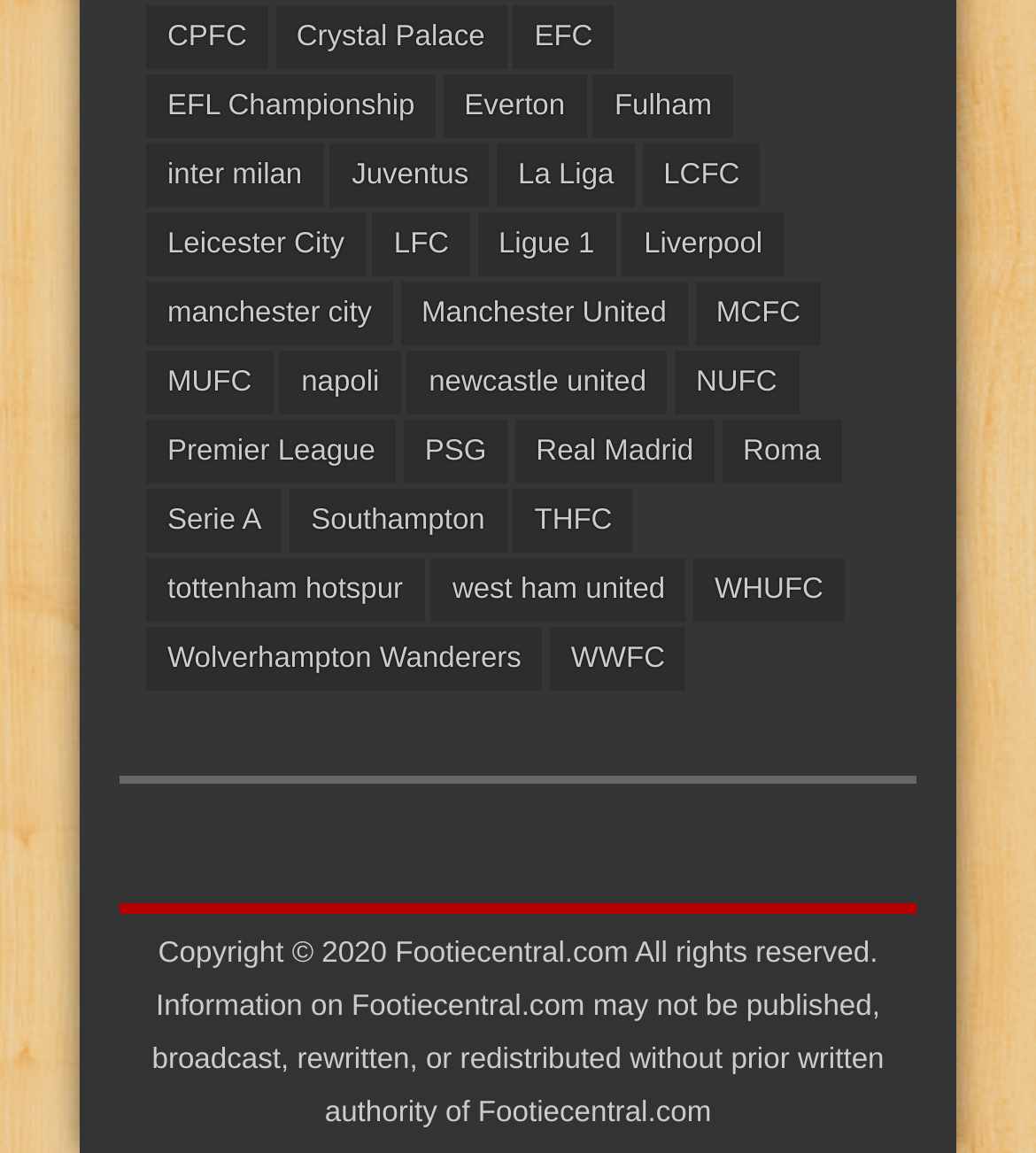Please give a succinct answer to the question in one word or phrase:
How many items are associated with the Premier League?

4,050 items